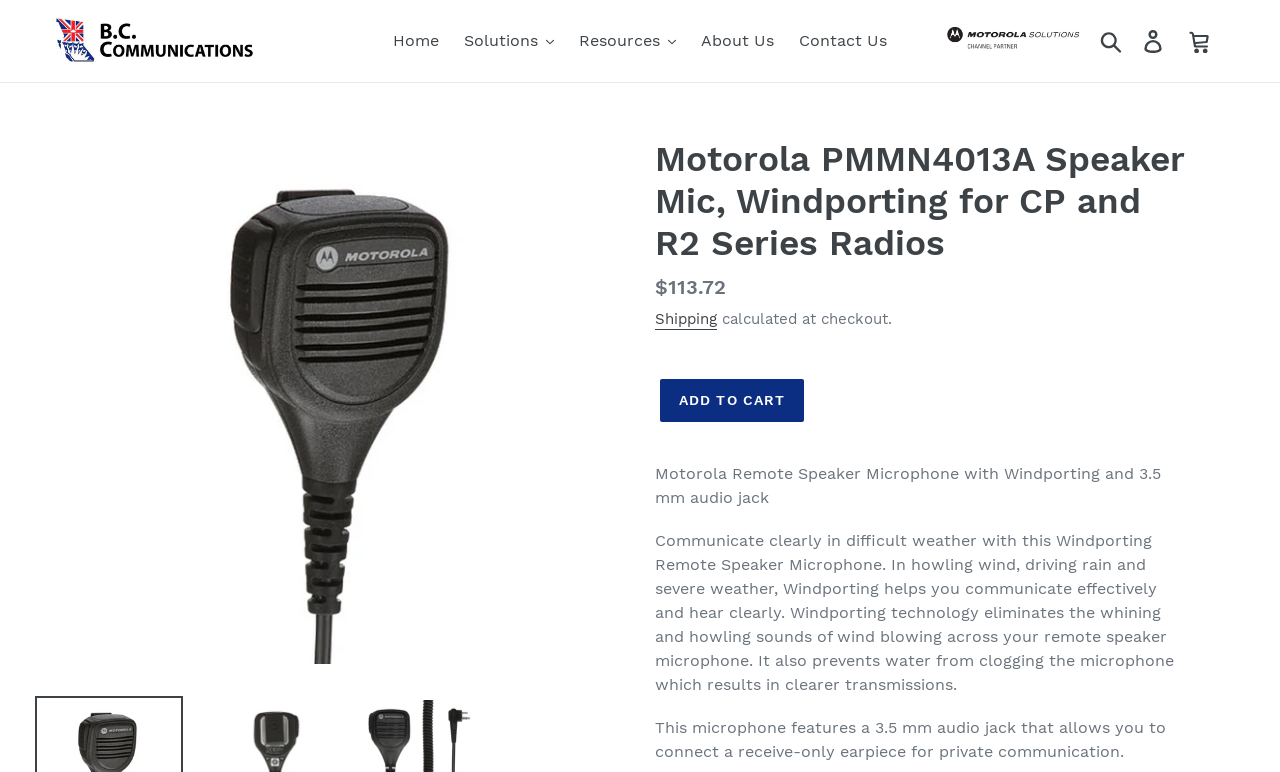Specify the bounding box coordinates of the element's region that should be clicked to achieve the following instruction: "Click the 'Search' button". The bounding box coordinates consist of four float numbers between 0 and 1, in the format [left, top, right, bottom].

[0.855, 0.036, 0.884, 0.07]